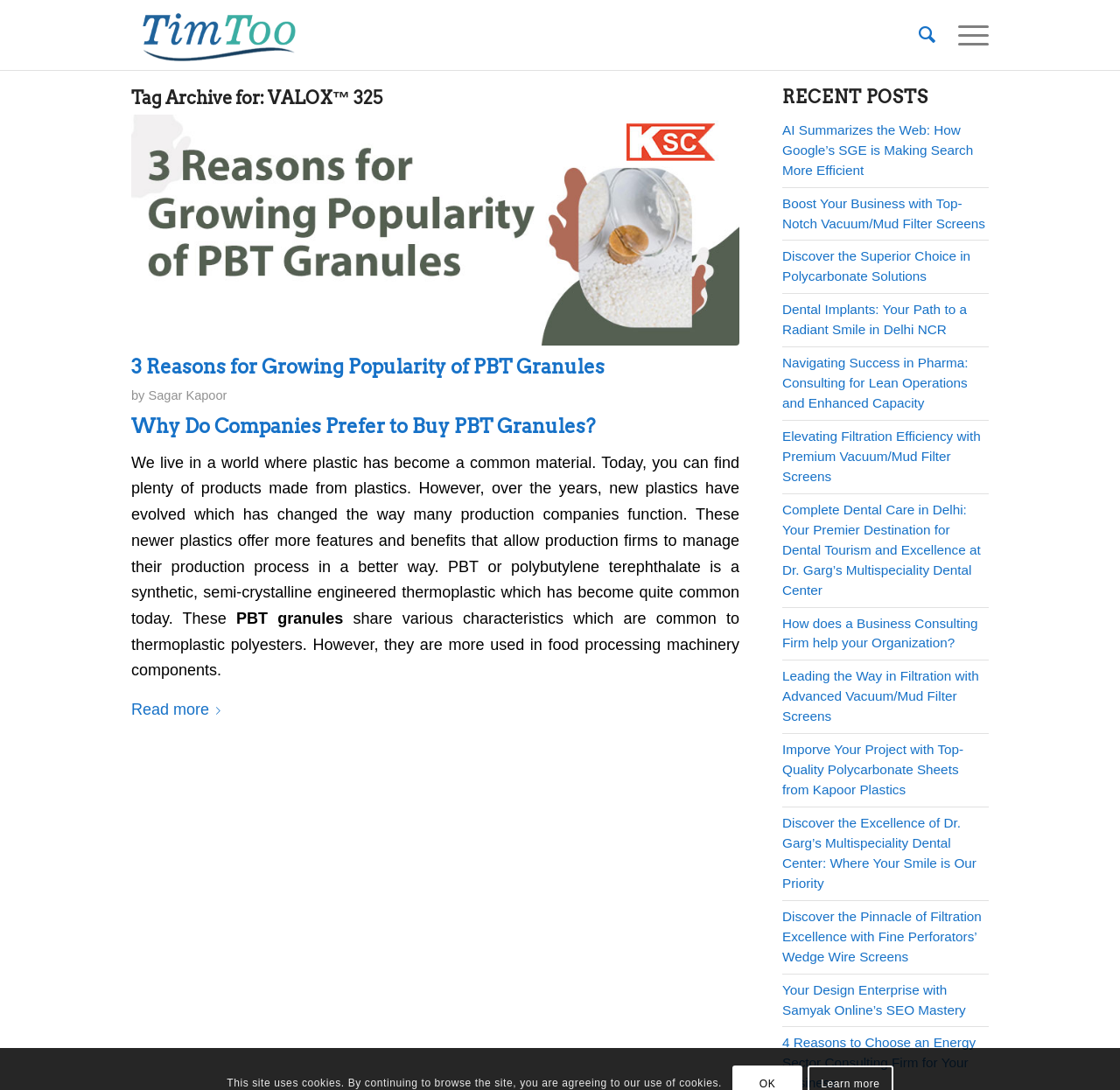Give an extensive and precise description of the webpage.

The webpage is a blog titled "VALOX™ 325 – Tech, Business, Digital Marketing, Lifestyle, Education Timtoo Blog". At the top, there is a logo with the text "tim-too" and an image with the same title as the blog. To the right of the logo, there are two menu items: "Search" and "Menu". 

Below the top section, there is a main content area. The first element in this area is a heading that reads "Tag Archive for: VALOX™ 325". Underneath this heading, there is an article section that contains several elements. At the top of the article section, there is a link with a icon, followed by a header with the title "3 Reasons for Growing Popularity of PBT Granules". Below the header, there is a link to the article and a text that reads "by Sagar Kapoor". 

Further down in the article section, there is another header with the title "Why Do Companies Prefer to Buy PBT Granules?". This is followed by a long paragraph of text that discusses the benefits of PBT granules. The paragraph is interrupted by a link to read more.

To the right of the article section, there is a section titled "RECENT POSTS" that lists 10 recent articles with links to each one. The titles of the articles include topics such as AI, business, dental care, and filtration.

At the very bottom of the page, there is a notice that reads "This site uses cookies. By continuing to browse the site, you are agreeing to our use of cookies."